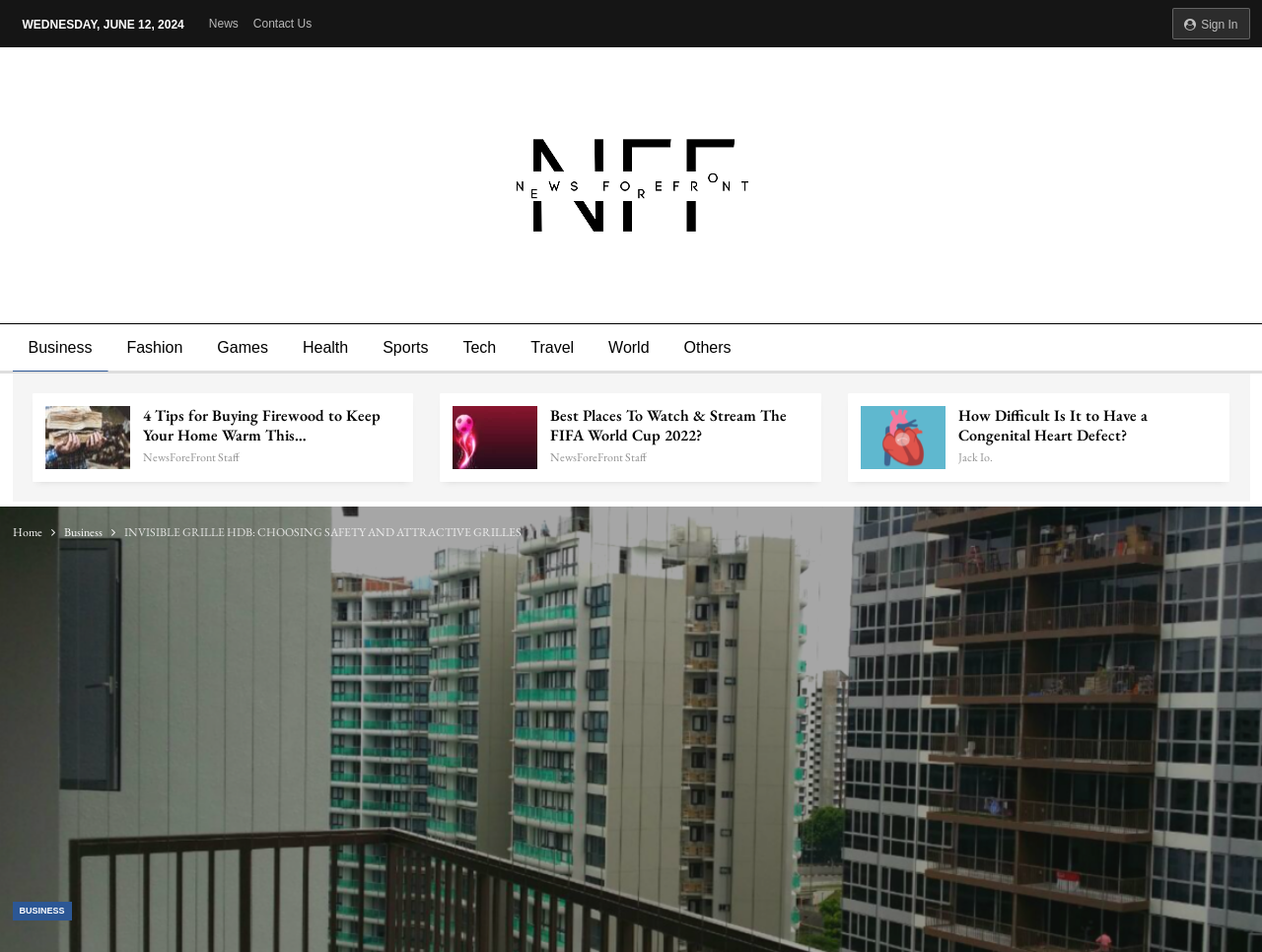Pinpoint the bounding box coordinates of the clickable element to carry out the following instruction: "Read article about Invisible Grille HDB."

[0.098, 0.55, 0.413, 0.567]